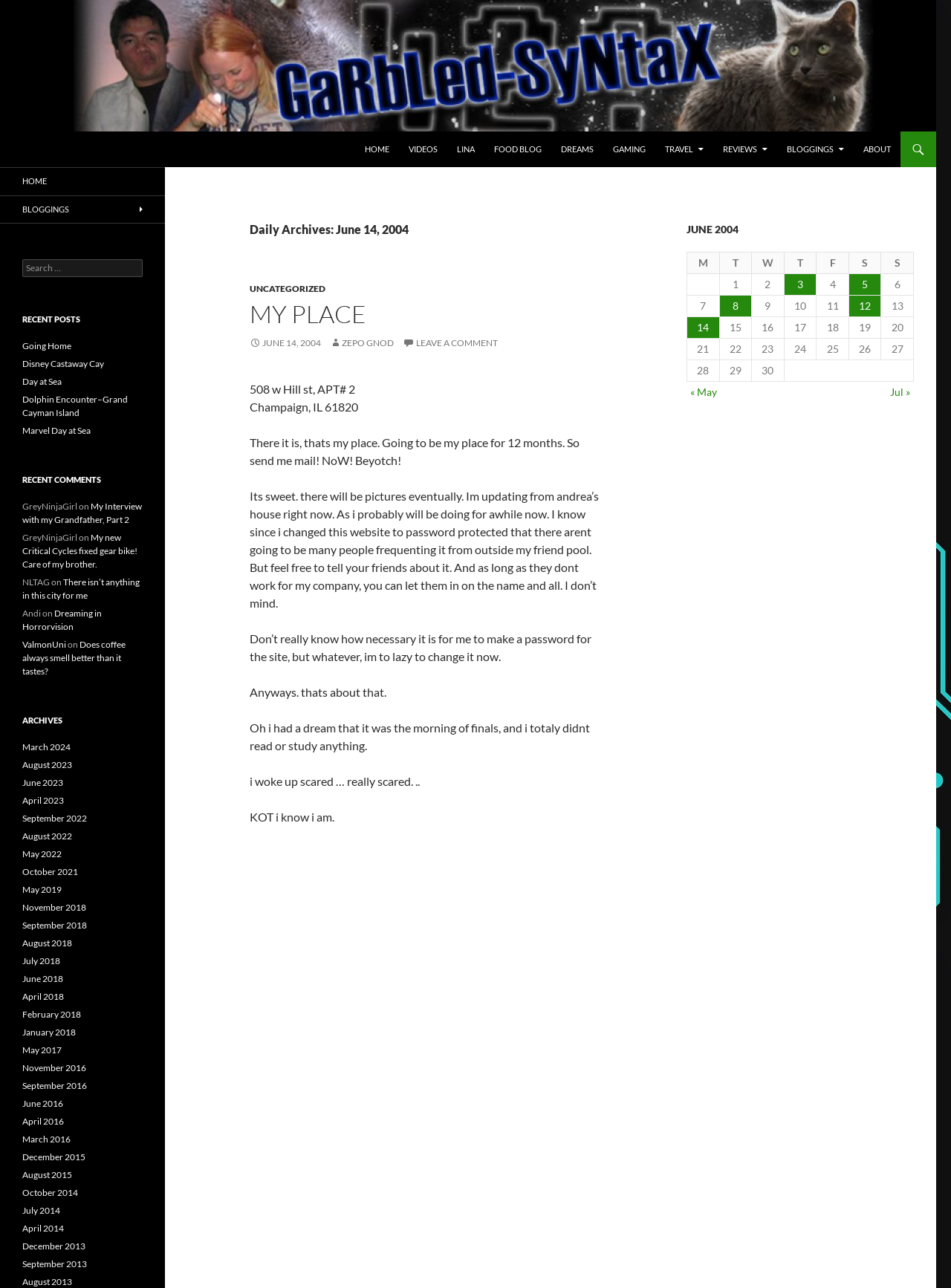What is the address of the author's place? Refer to the image and provide a one-word or short phrase answer.

508 w Hill st, APT# 2, Champaign, IL 61820